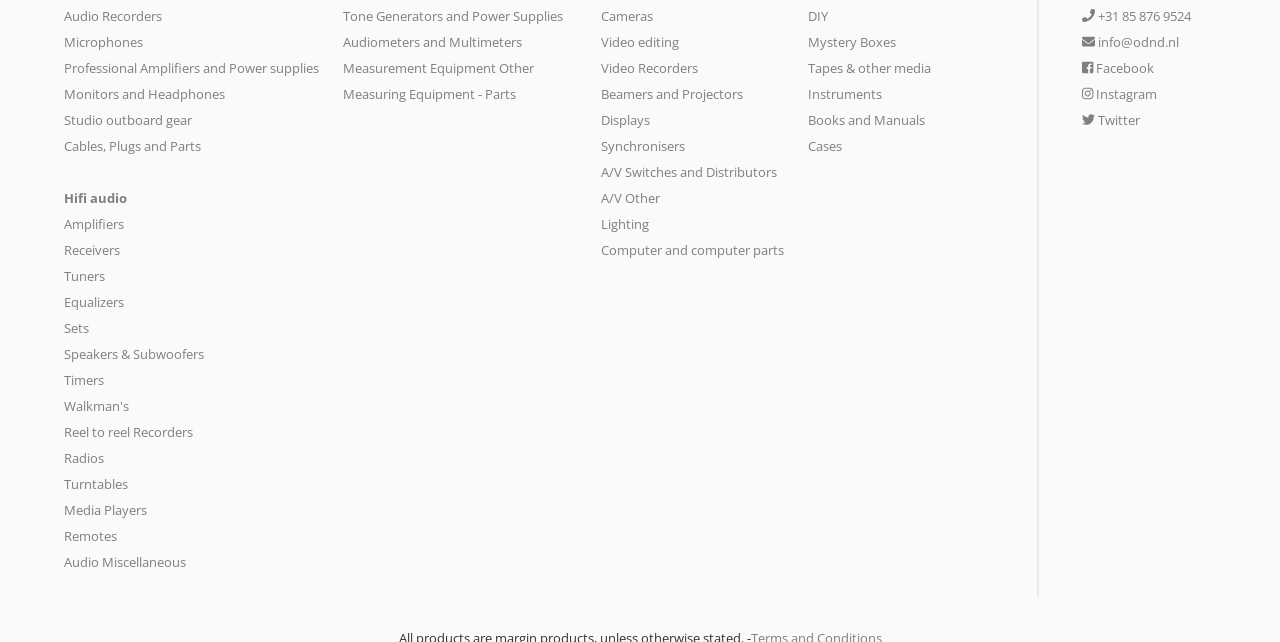How many social media links are there?
Based on the screenshot, answer the question with a single word or phrase.

4